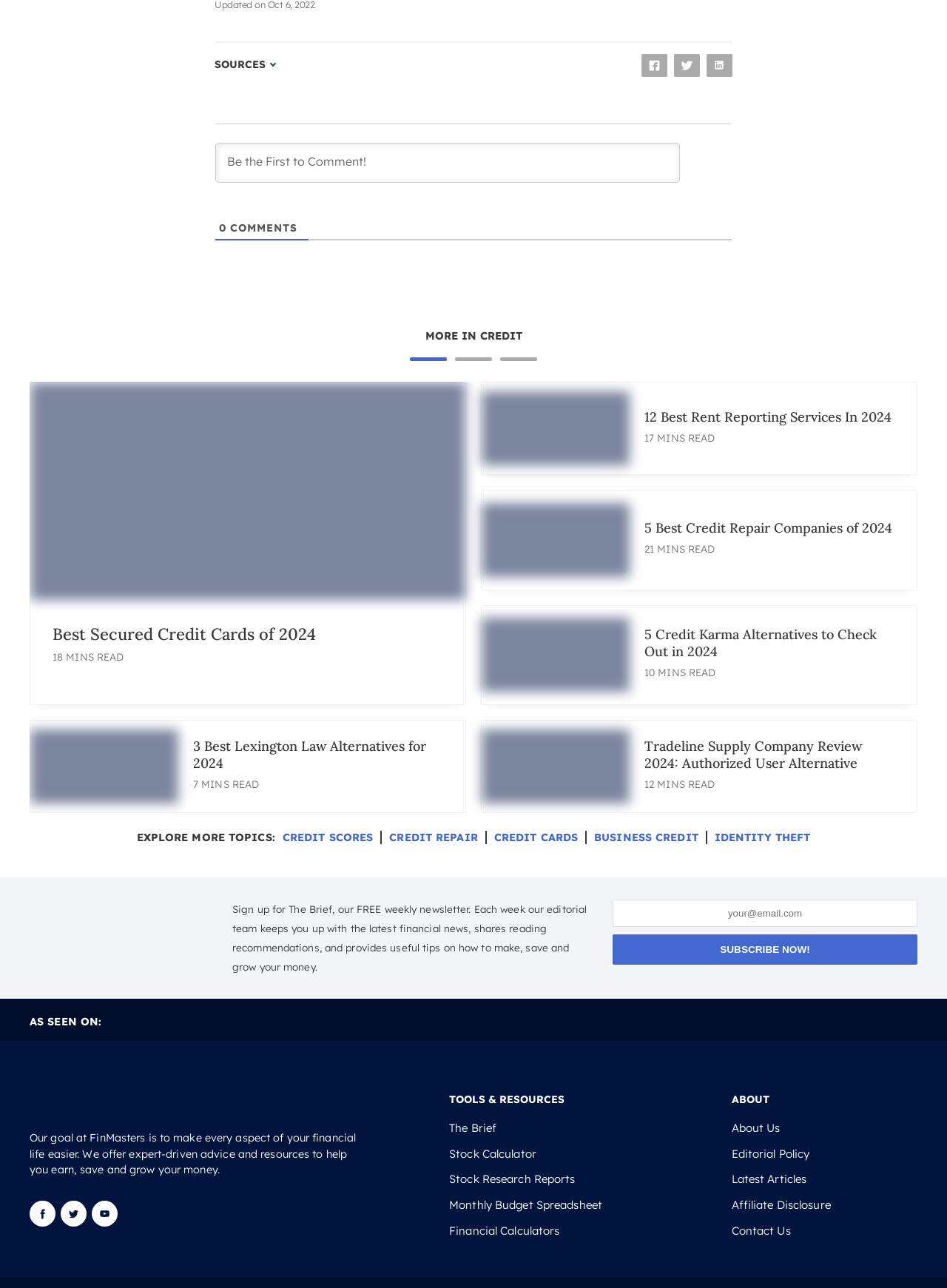Please identify the bounding box coordinates of the element I need to click to follow this instruction: "Subscribe to The Brief newsletter".

[0.647, 0.699, 0.969, 0.75]